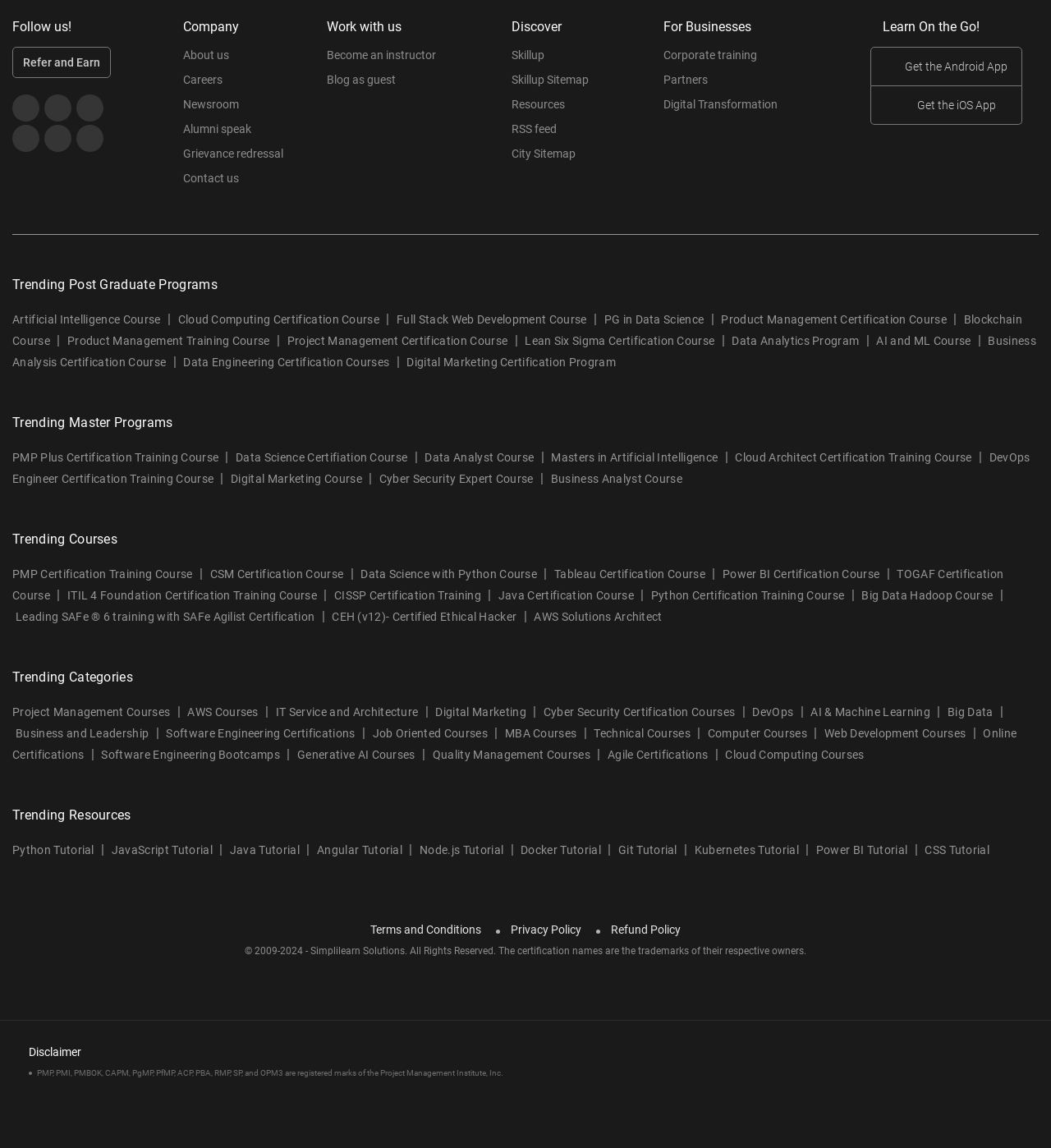Show the bounding box coordinates of the element that should be clicked to complete the task: "Explore Artificial Intelligence Course".

[0.012, 0.273, 0.153, 0.291]